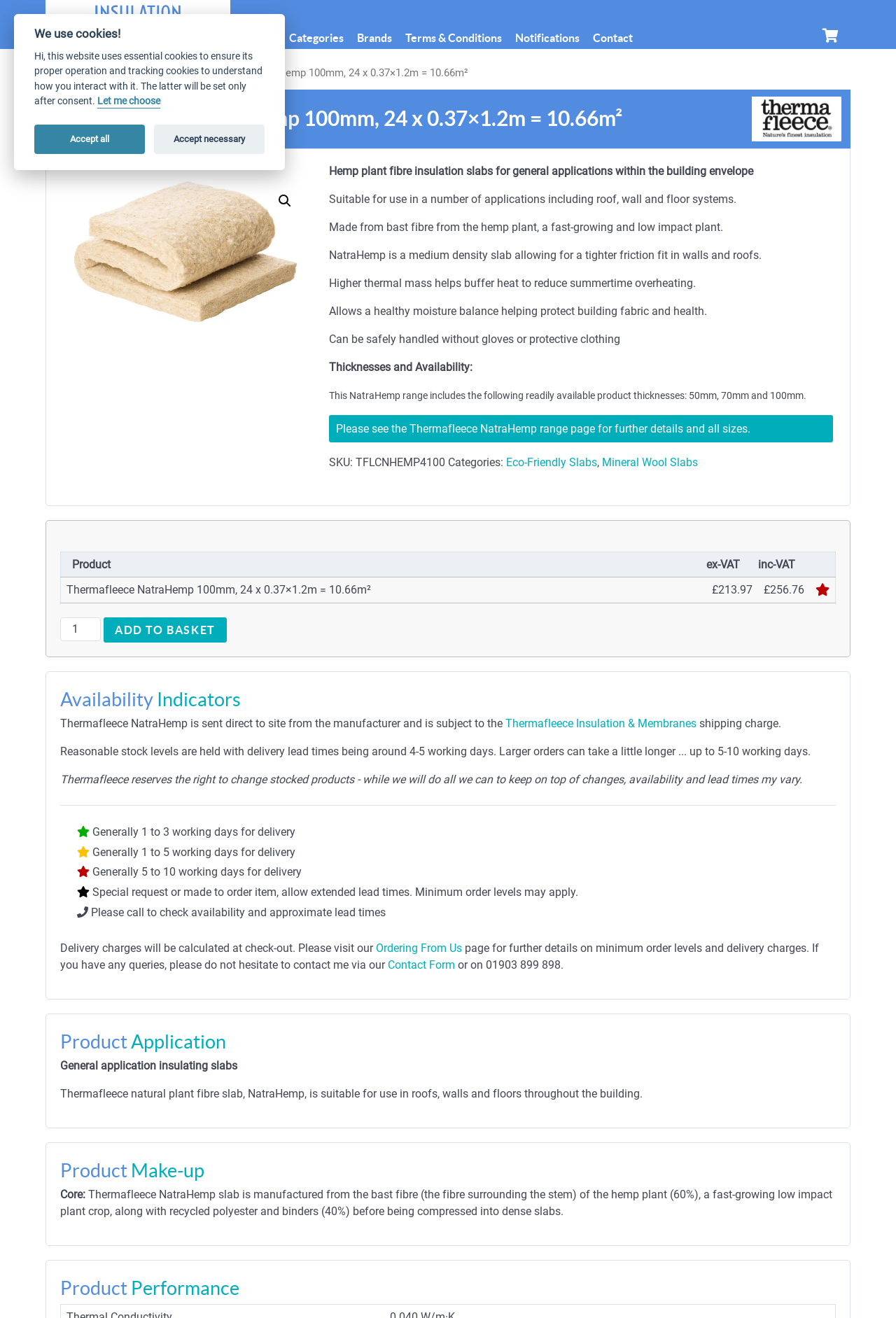Reply to the question with a single word or phrase:
What is the material used to manufacture the insulation slab?

Hemp plant fibre